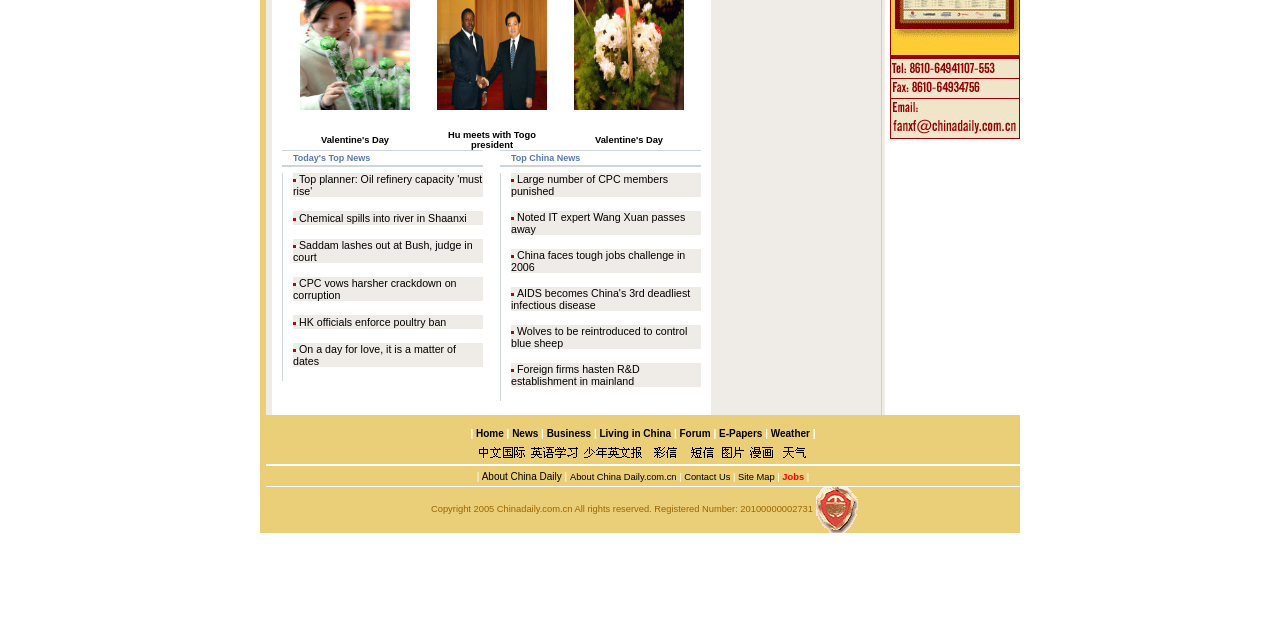Given the element description: "About China Daily.com.cn", predict the bounding box coordinates of the UI element it refers to, using four float numbers between 0 and 1, i.e., [left, top, right, bottom].

[0.445, 0.737, 0.529, 0.752]